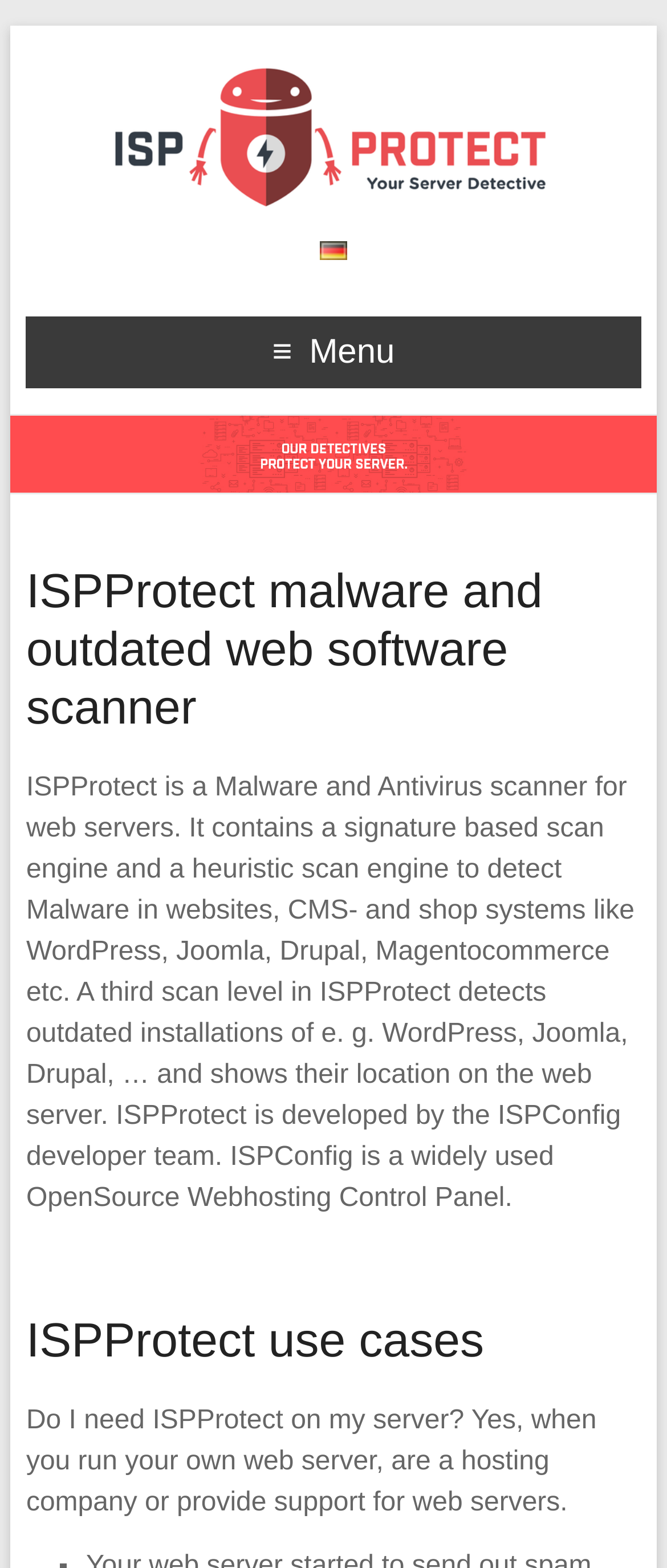With reference to the screenshot, provide a detailed response to the question below:
What is ISPProtect?

Based on the webpage content, ISPProtect is described as a Malware and Antivirus scanner for web servers, which contains a signature based scan engine and a heuristic scan engine to detect Malware in websites, CMS- and shop systems.